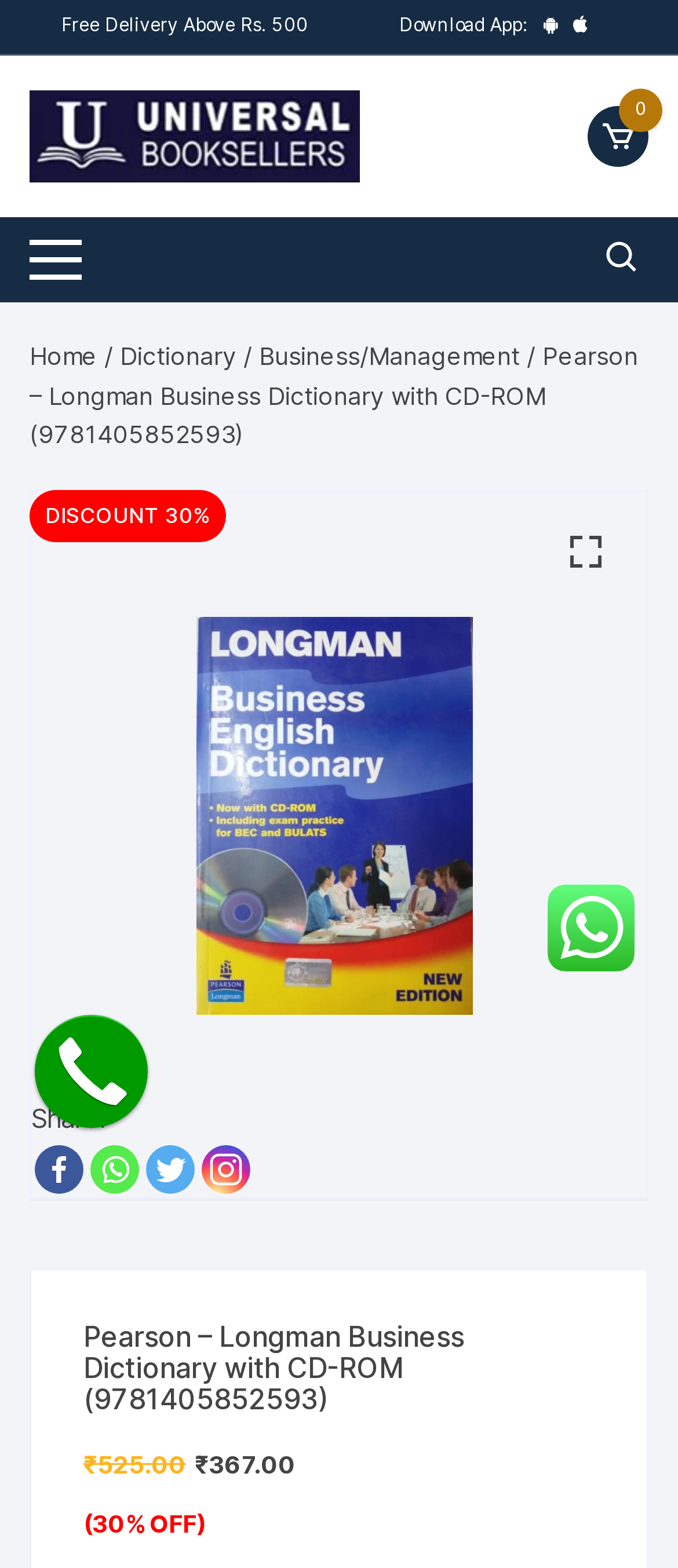Respond to the following question with a brief word or phrase:
What is the discount percentage?

30%